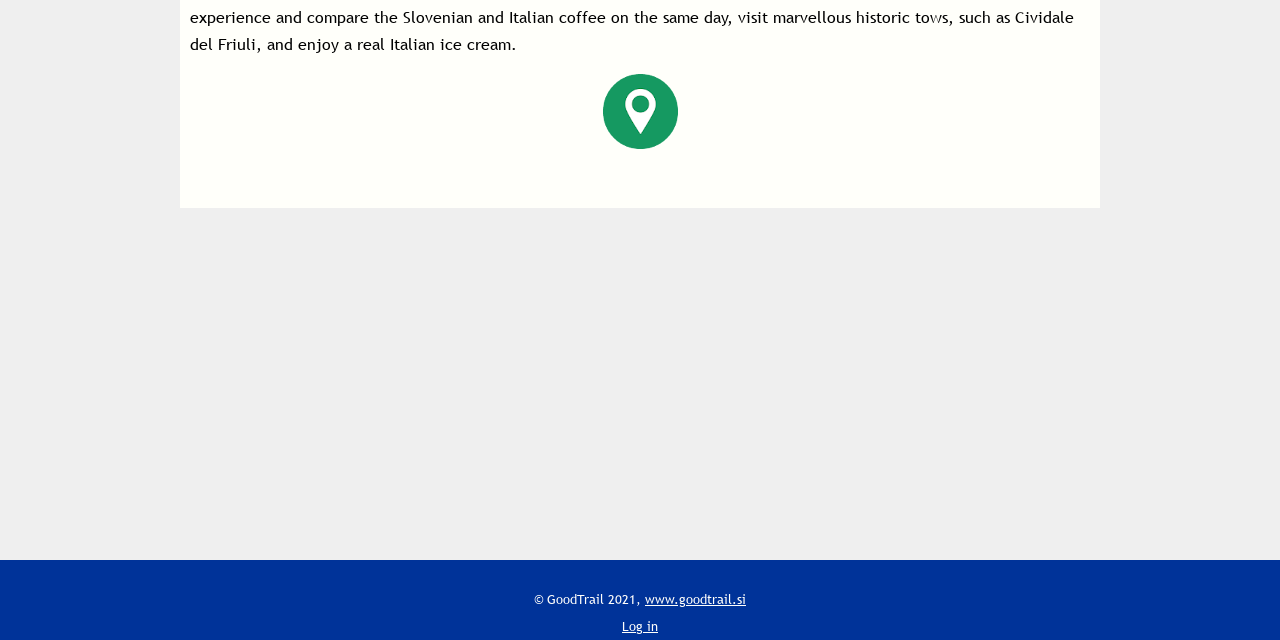Give the bounding box coordinates for this UI element: "Log in". The coordinates should be four float numbers between 0 and 1, arranged as [left, top, right, bottom].

[0.486, 0.967, 0.514, 0.99]